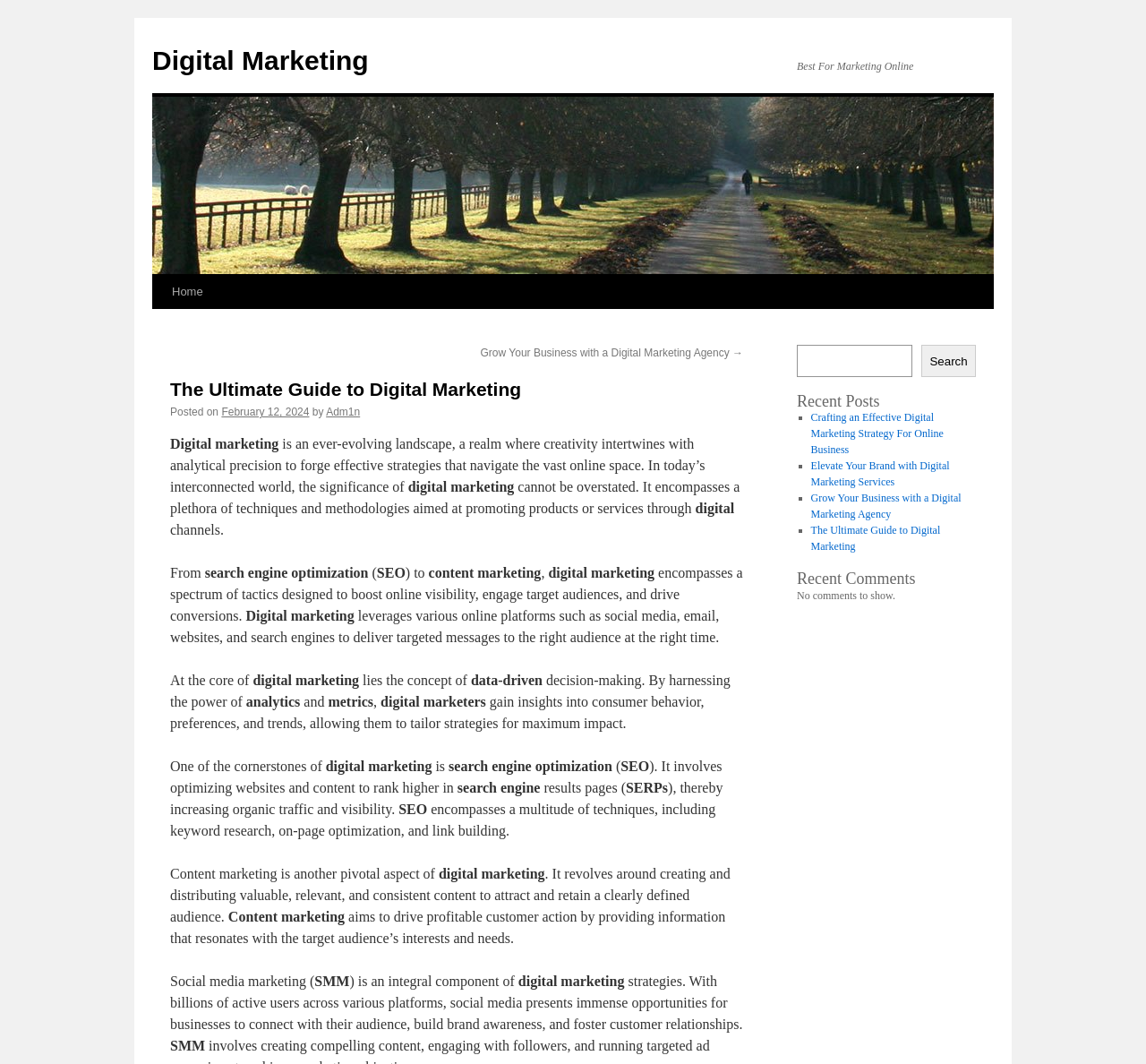Identify the bounding box coordinates of the section to be clicked to complete the task described by the following instruction: "Click the 'Grow Your Business with a Digital Marketing Agency' link". The coordinates should be four float numbers between 0 and 1, formatted as [left, top, right, bottom].

[0.707, 0.462, 0.839, 0.489]